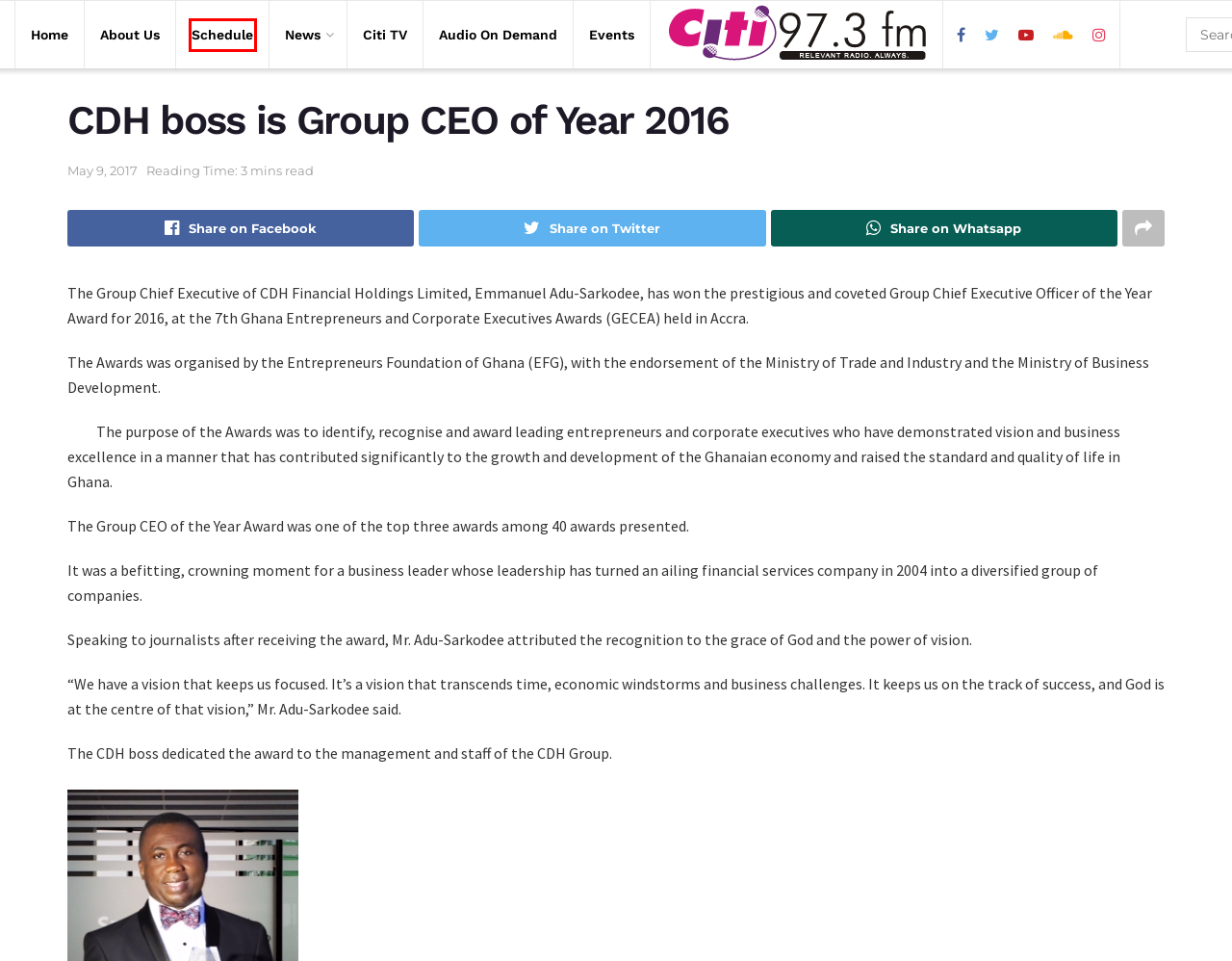You are presented with a screenshot of a webpage that includes a red bounding box around an element. Determine which webpage description best matches the page that results from clicking the element within the red bounding box. Here are the candidates:
A. Citinewsroom: Ghana News, Business, Sports, Showbiz, Facts, Opinions
B. Citi TV – It's Your World
C. Audio on Demand - Citi 97.3 FM - Relevant Radio. Always
D. Events - Citi 97.3 FM - Relevant Radio. Always
E. Schedule - Citi 97.3 FM - Relevant Radio. Always
F. About Citi FM - Citi 97.3 FM - Relevant Radio. Always
G. Home - Citi 97.3 FM - Relevant Radio. Always
H. STMA Mayor holds major clean-up exercise - Citi 97.3 FM - Relevant Radio. Always

E